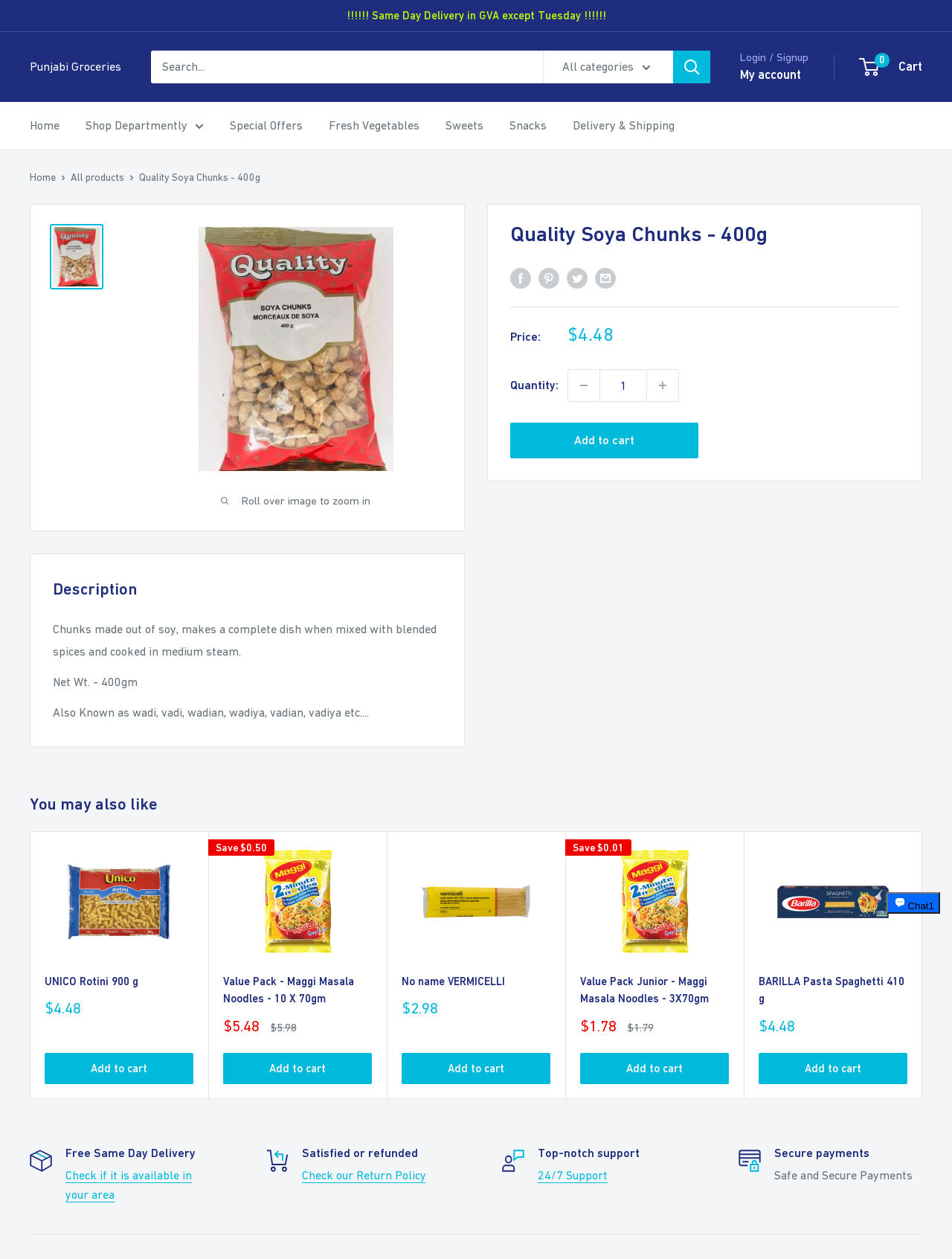Identify the bounding box coordinates of the clickable region to carry out the given instruction: "Search for products".

[0.159, 0.04, 0.746, 0.066]